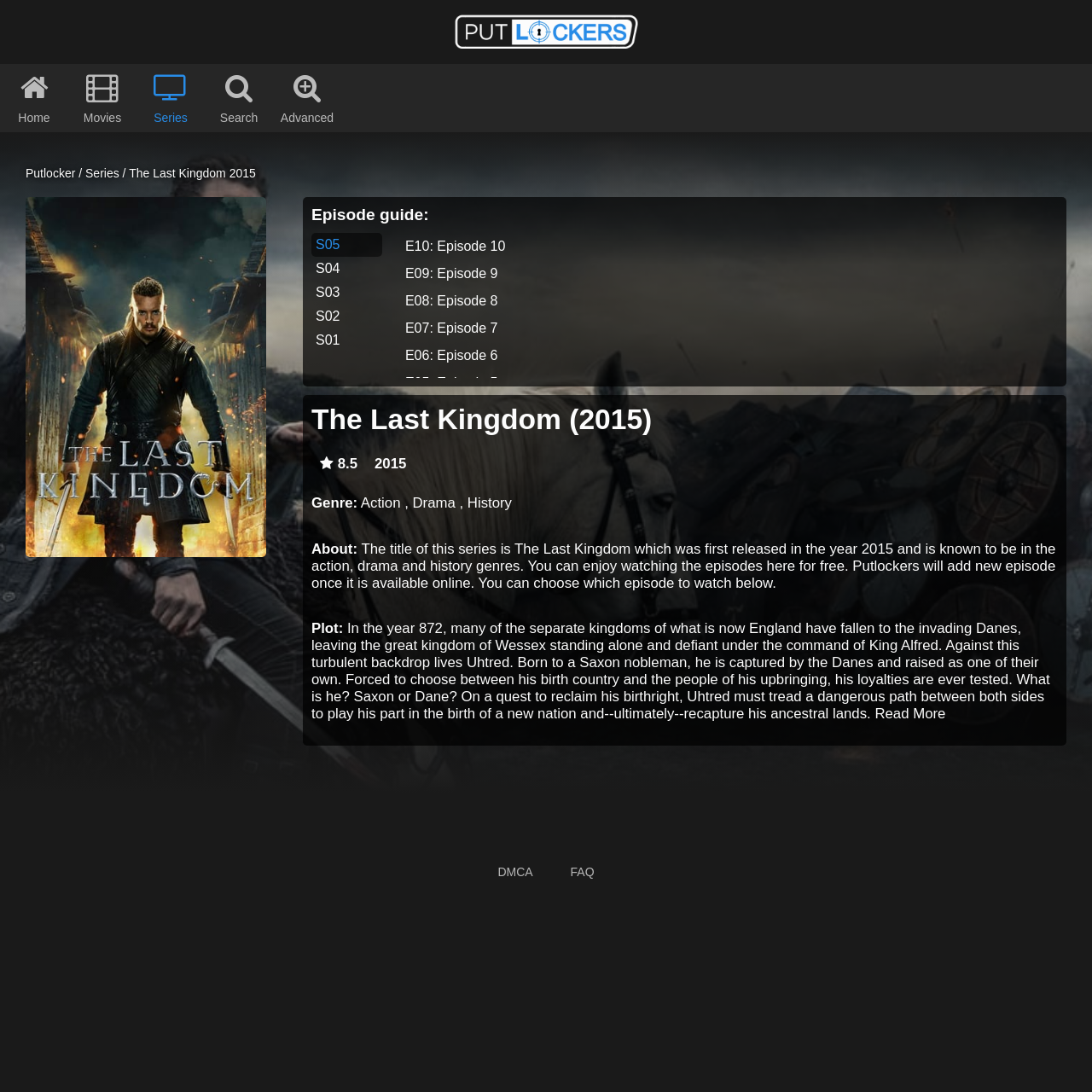Determine the bounding box coordinates of the clickable region to follow the instruction: "Search for a movie or series".

[0.201, 0.102, 0.236, 0.114]